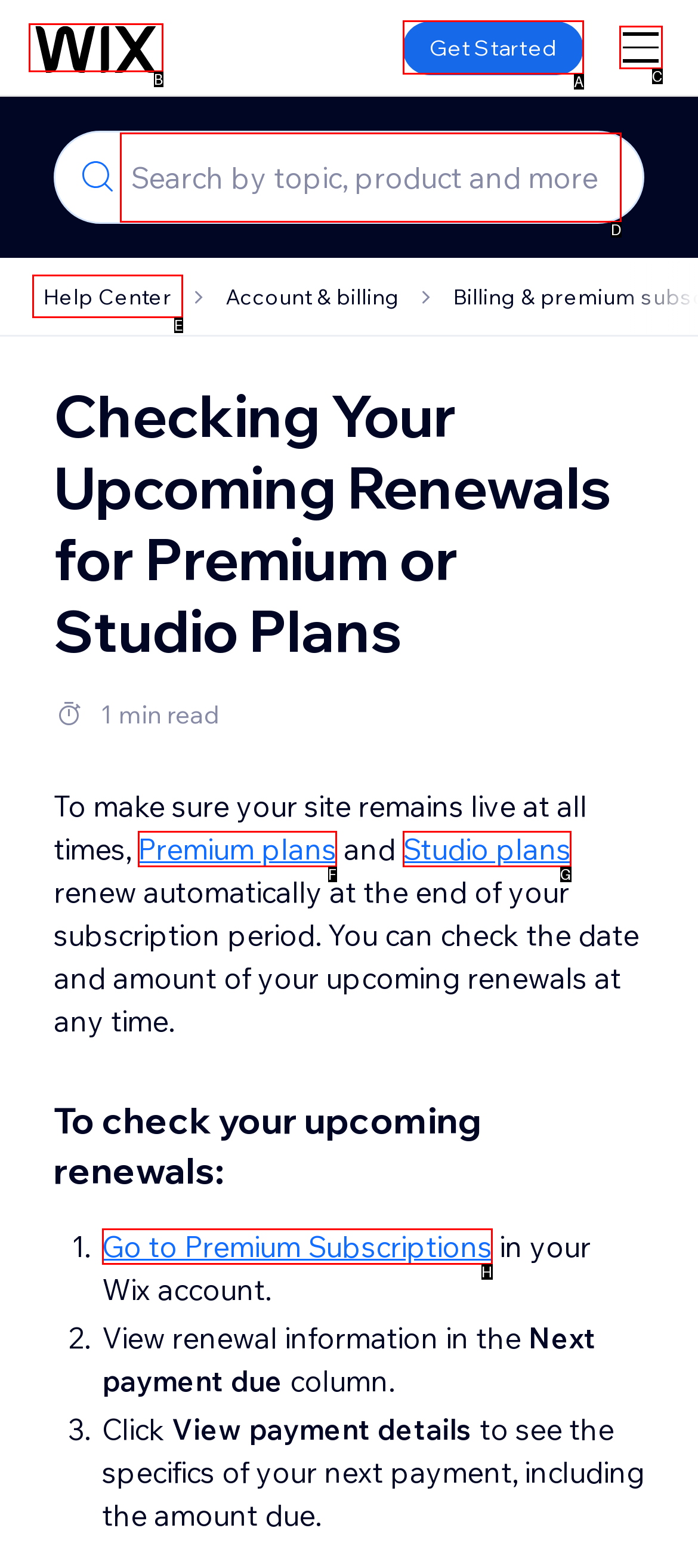Select the HTML element that corresponds to the description: Help Center. Reply with the letter of the correct option.

E